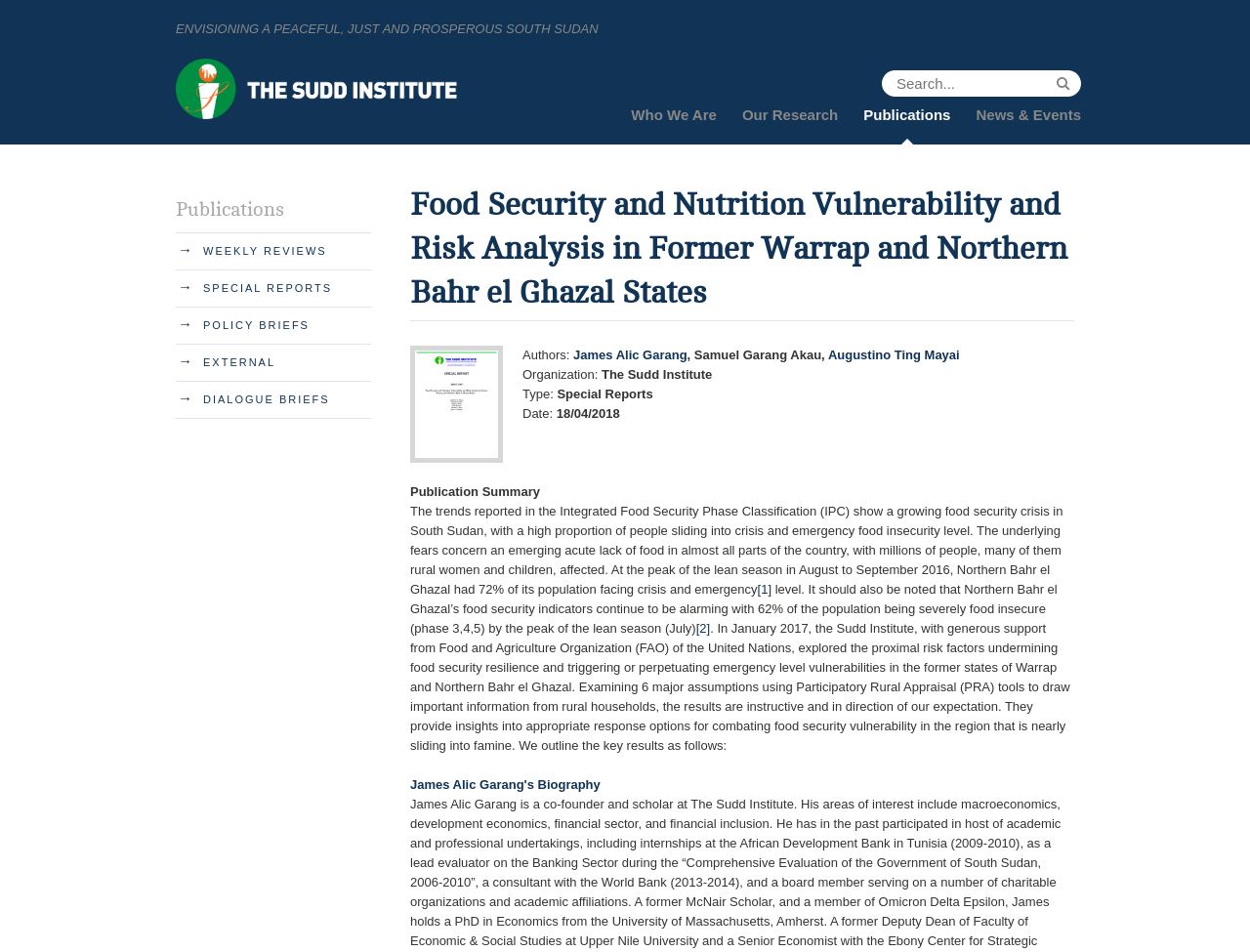Identify the text that serves as the heading for the webpage and generate it.

Food Security and Nutrition Vulnerability and Risk Analysis in Former Warrap and Northern Bahr el Ghazal States